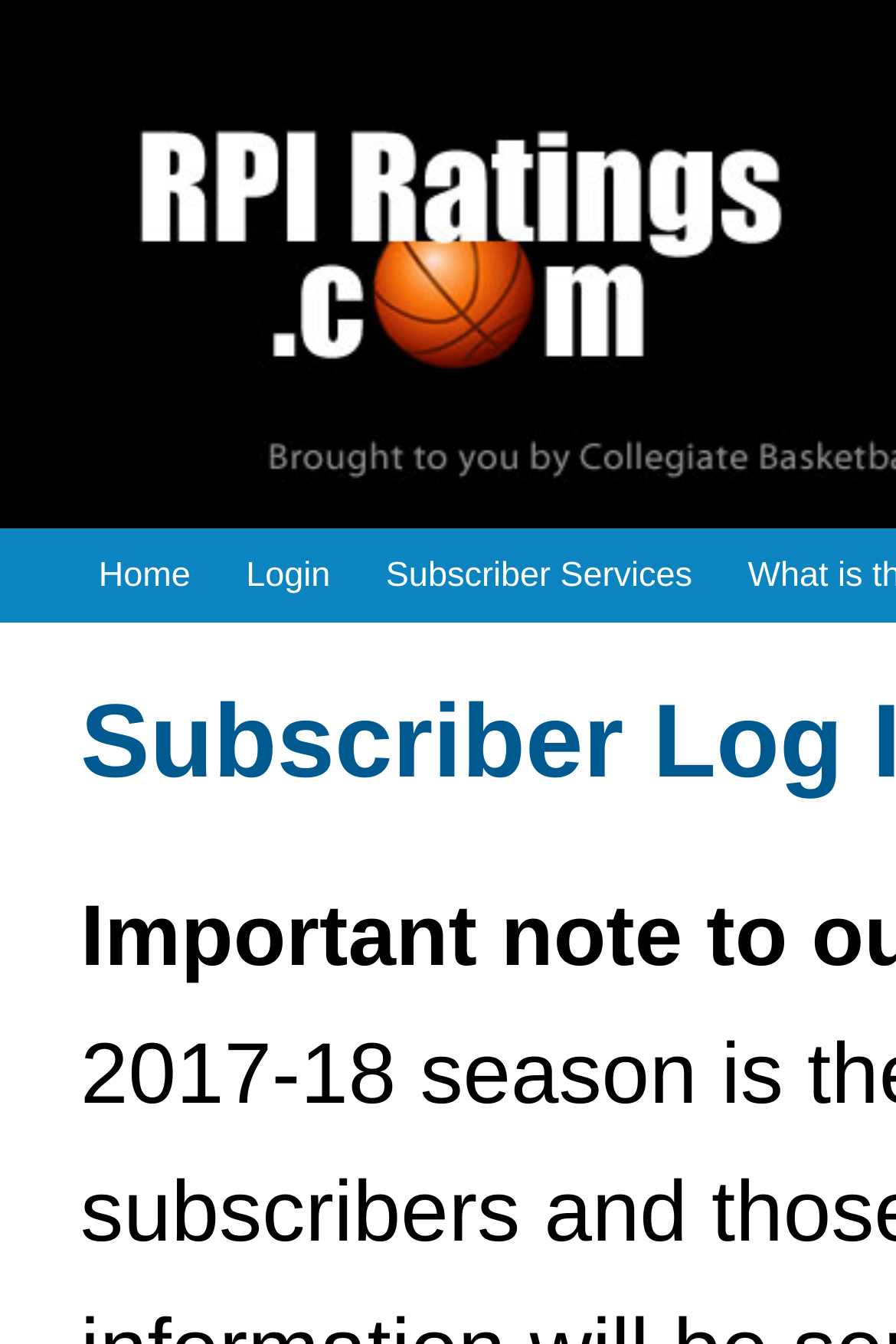Using the element description provided, determine the bounding box coordinates in the format (top-left x, top-left y, bottom-right x, bottom-right y). Ensure that all values are floating point numbers between 0 and 1. Element description: Subscriber Services

[0.405, 0.393, 0.798, 0.463]